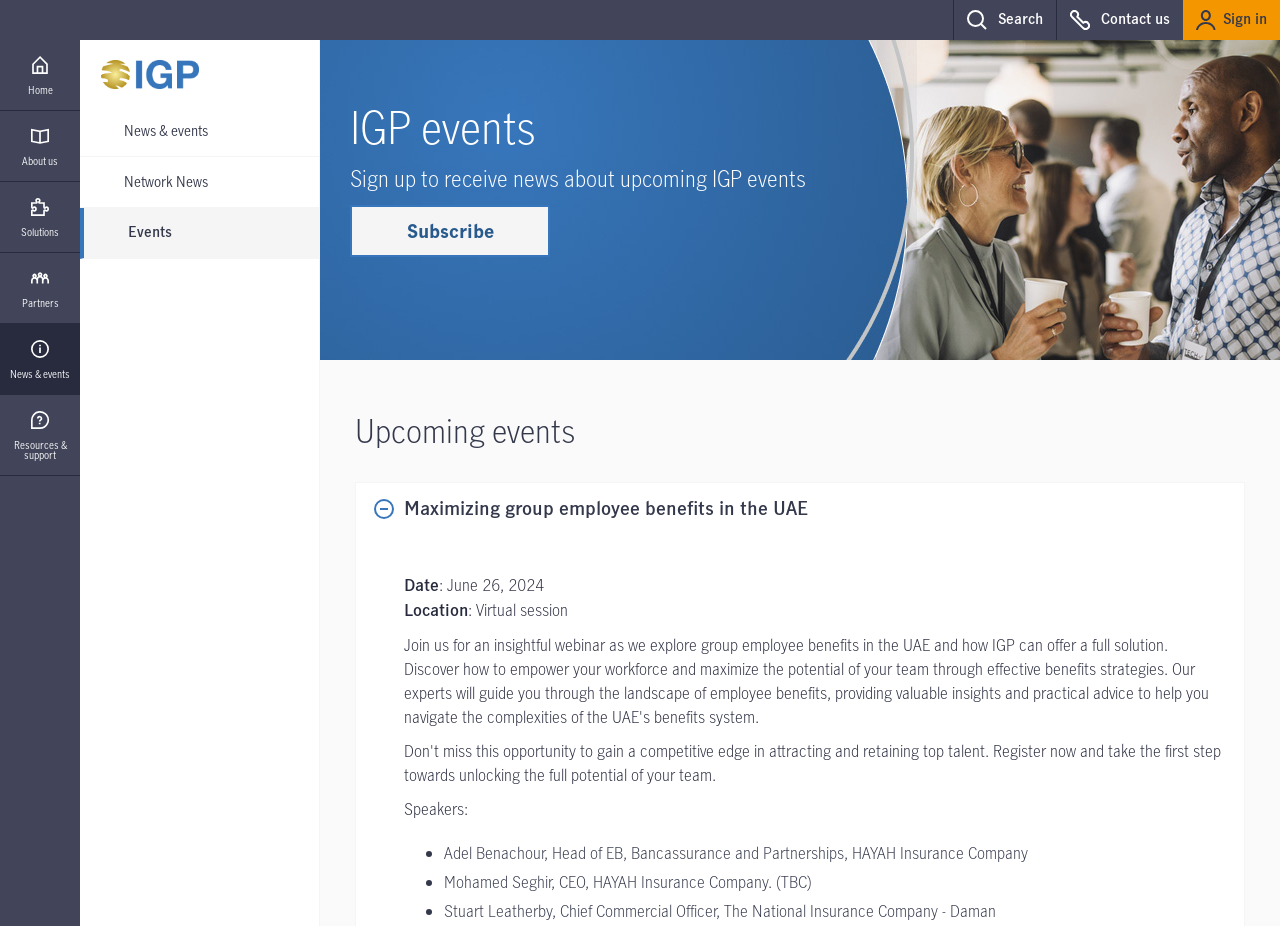Find the bounding box coordinates of the area to click in order to follow the instruction: "View event details of Maximizing group employee benefits in the UAE".

[0.278, 0.522, 0.972, 0.58]